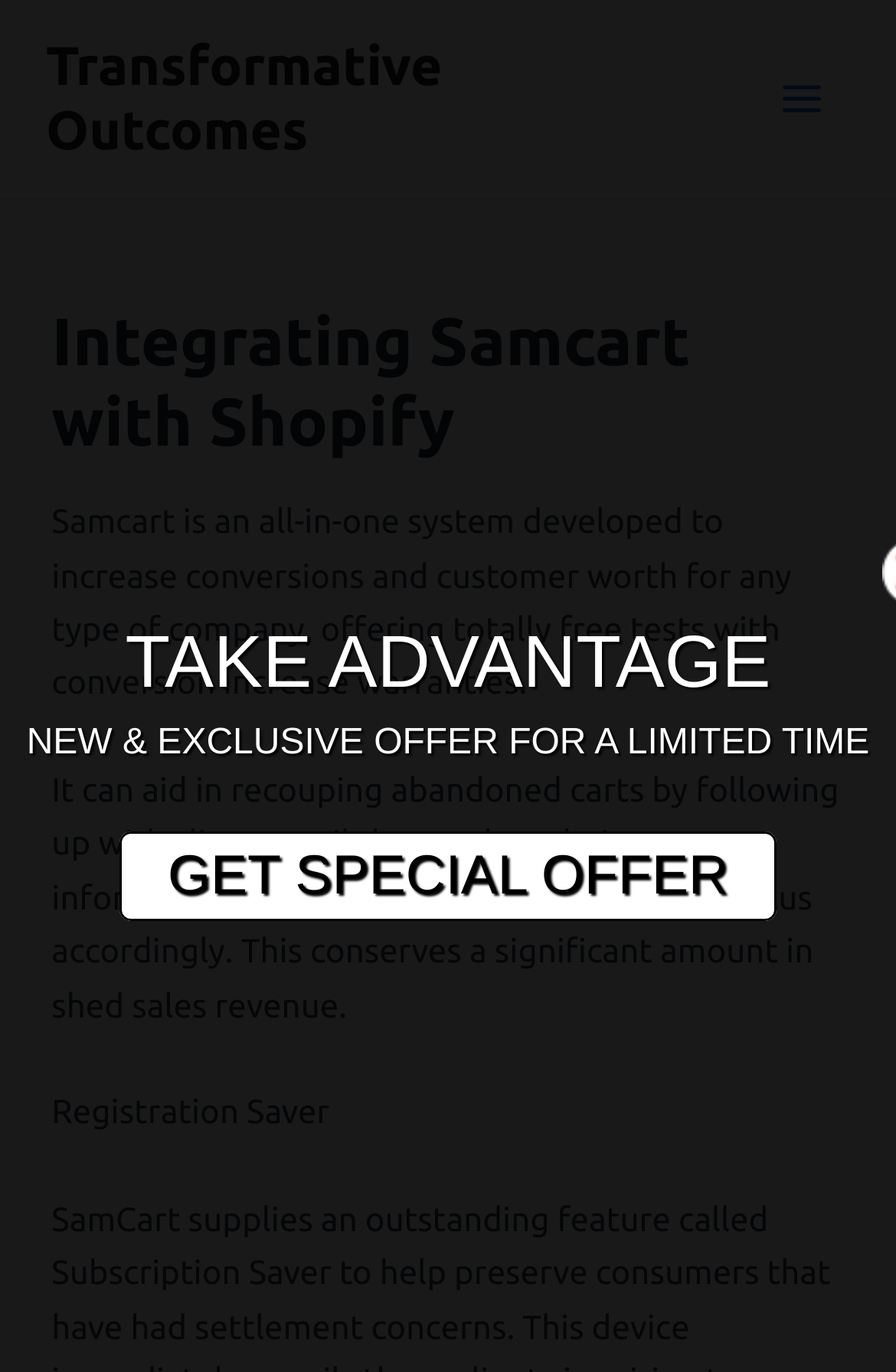Generate the text content of the main heading of the webpage.

Integrating Samcart with Shopify